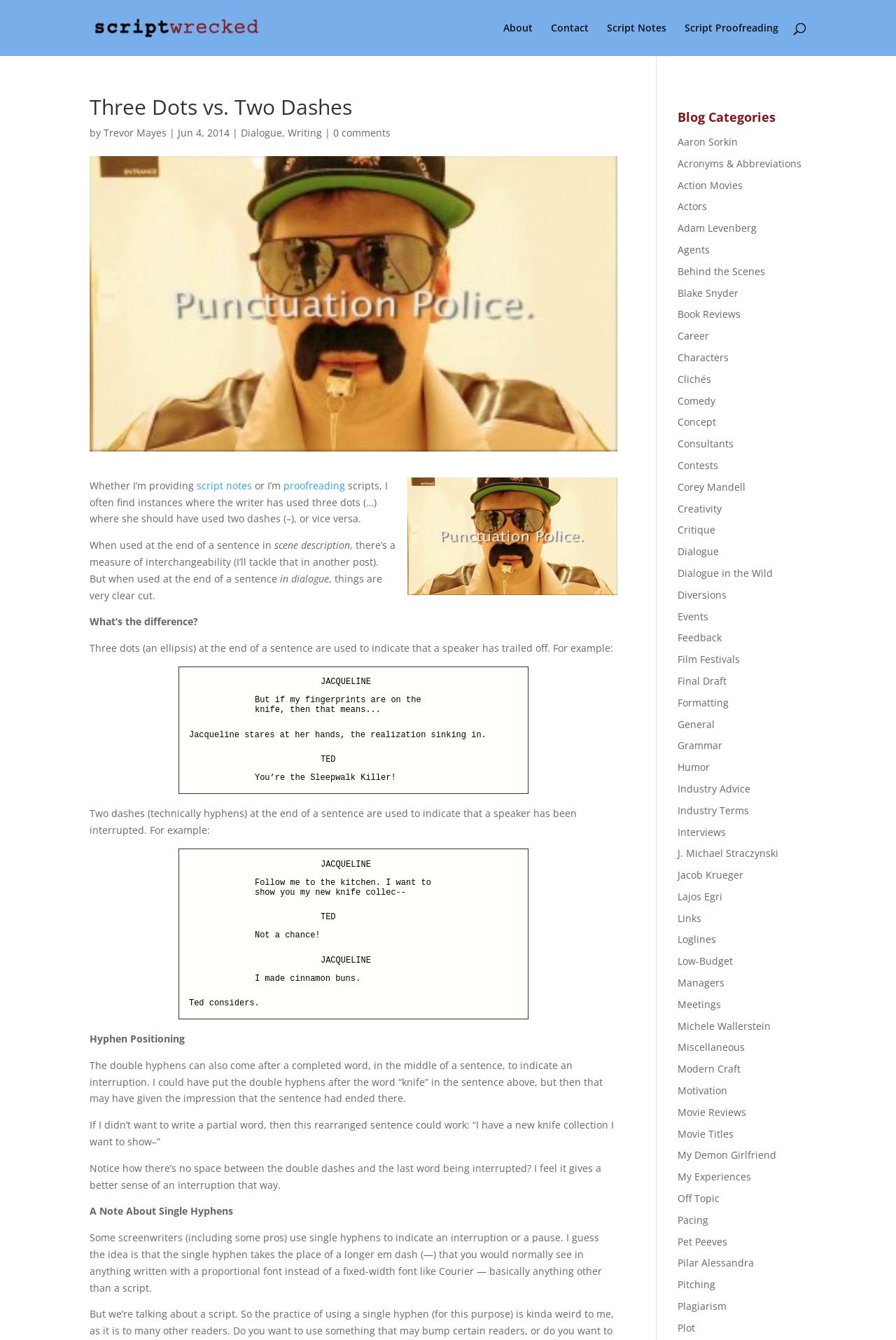Show me the bounding box coordinates of the clickable region to achieve the task as per the instruction: "check the 'Script Proofreading' service".

[0.764, 0.017, 0.869, 0.042]